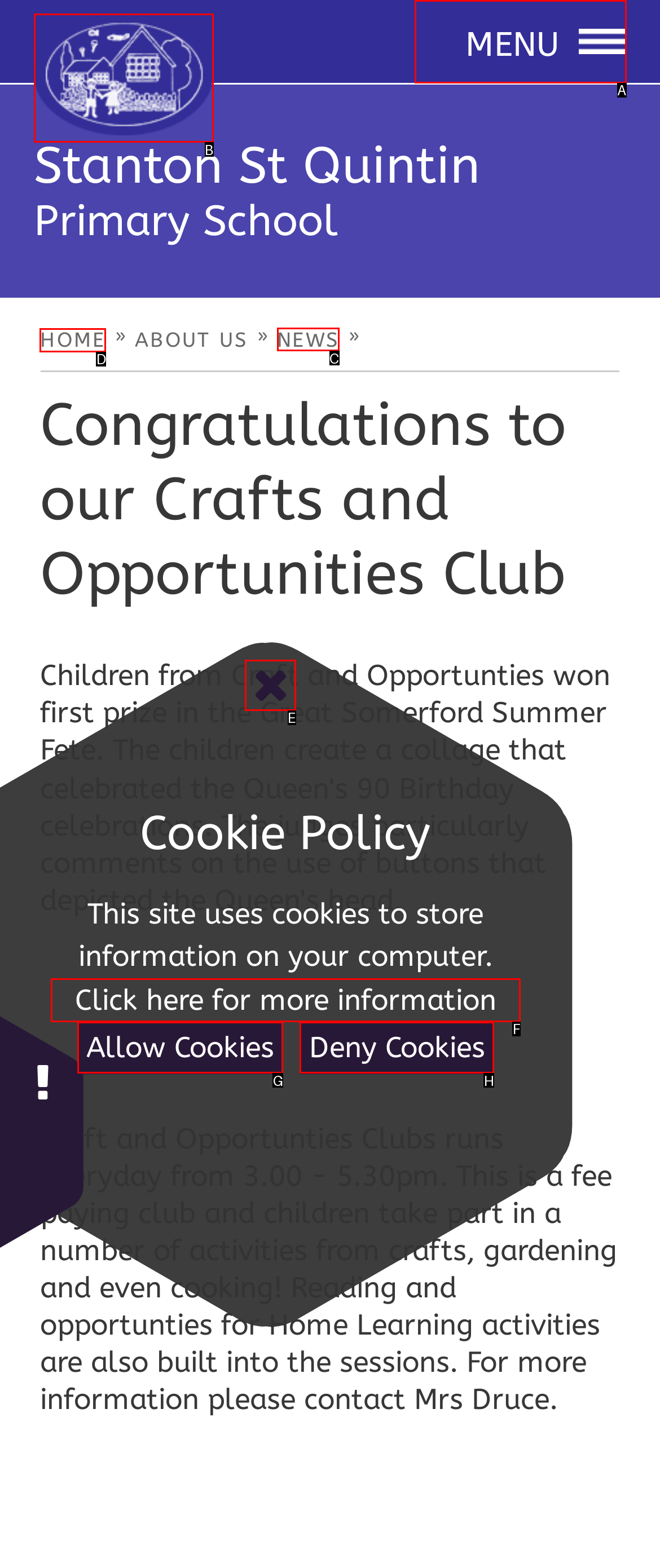Select the proper HTML element to perform the given task: View news Answer with the corresponding letter from the provided choices.

C